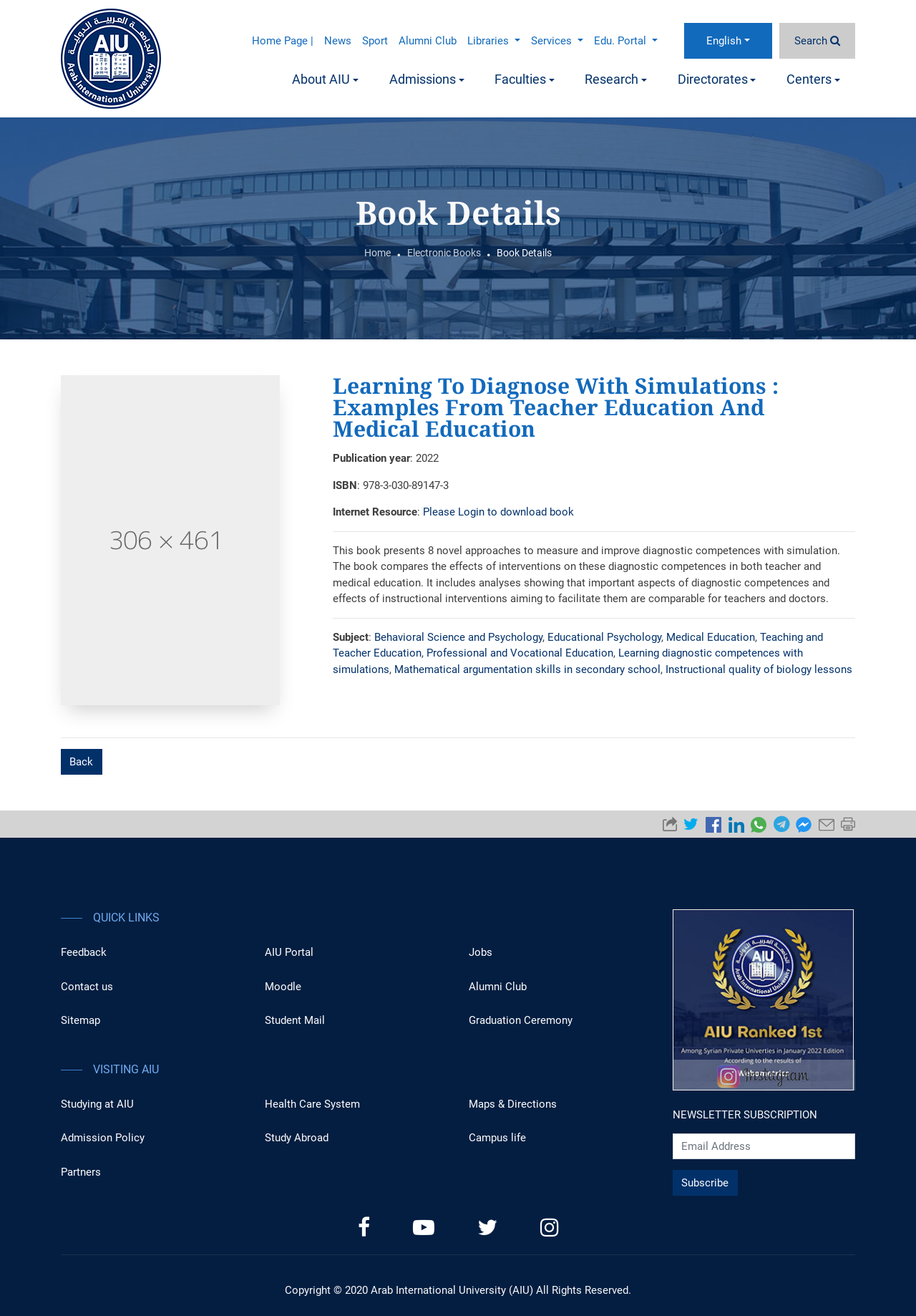Reply to the question with a brief word or phrase: What is the publication year of the book?

2022